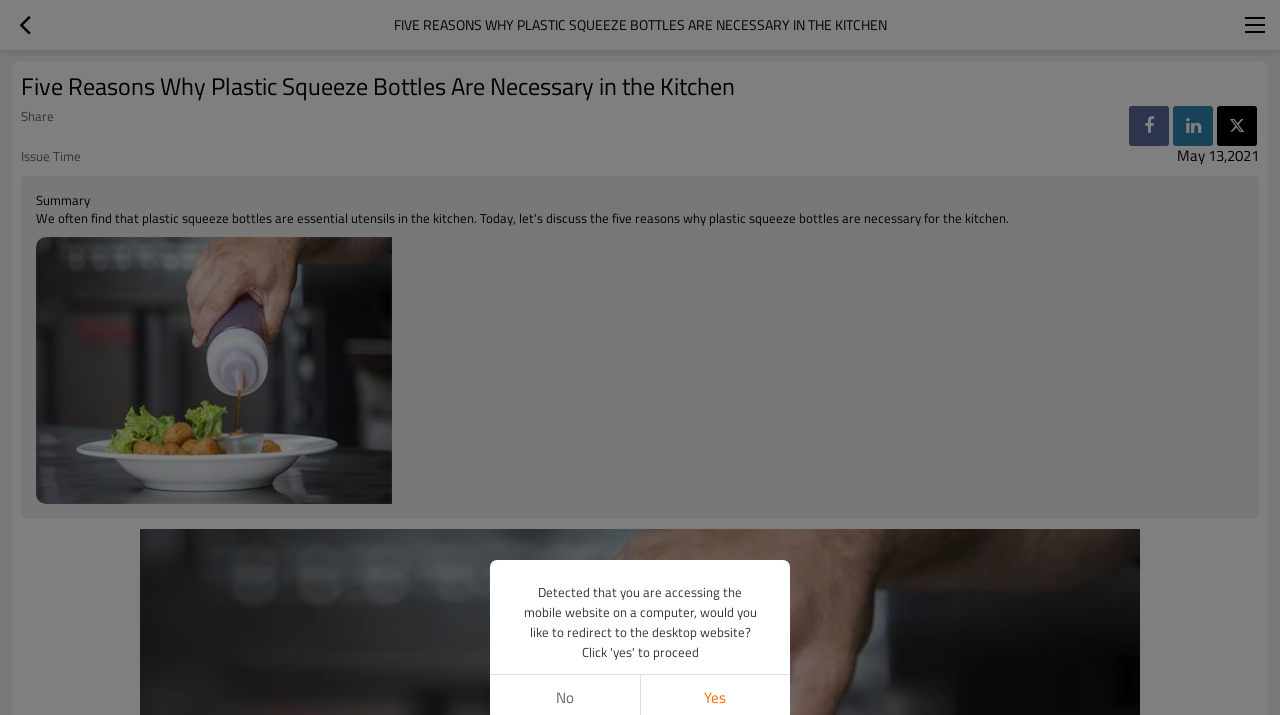Answer this question in one word or a short phrase: What is the issue time of this article?

May 13, 2021